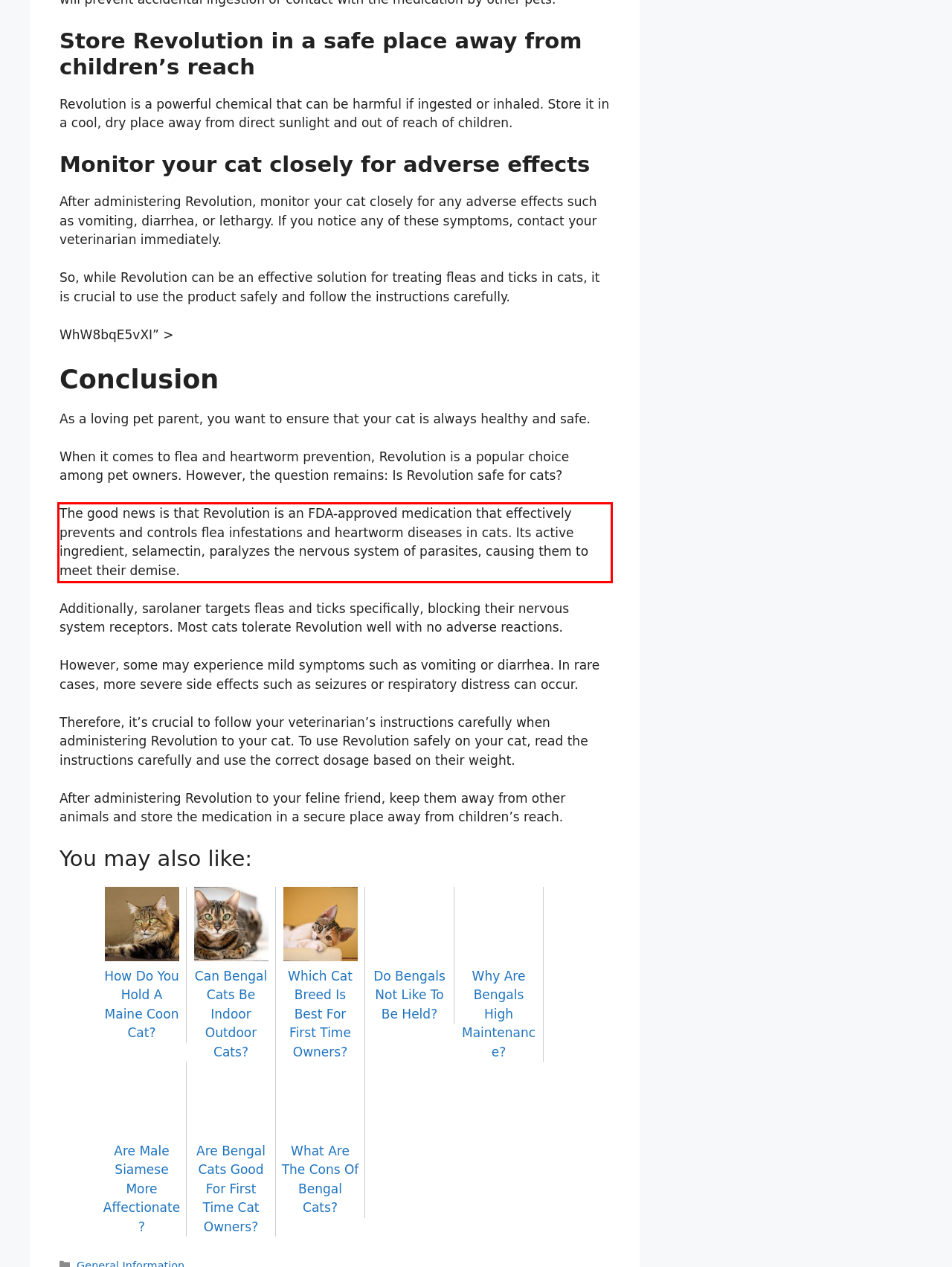Review the webpage screenshot provided, and perform OCR to extract the text from the red bounding box.

The good news is that Revolution is an FDA-approved medication that effectively prevents and controls flea infestations and heartworm diseases in cats. Its active ingredient, selamectin, paralyzes the nervous system of parasites, causing them to meet their demise.